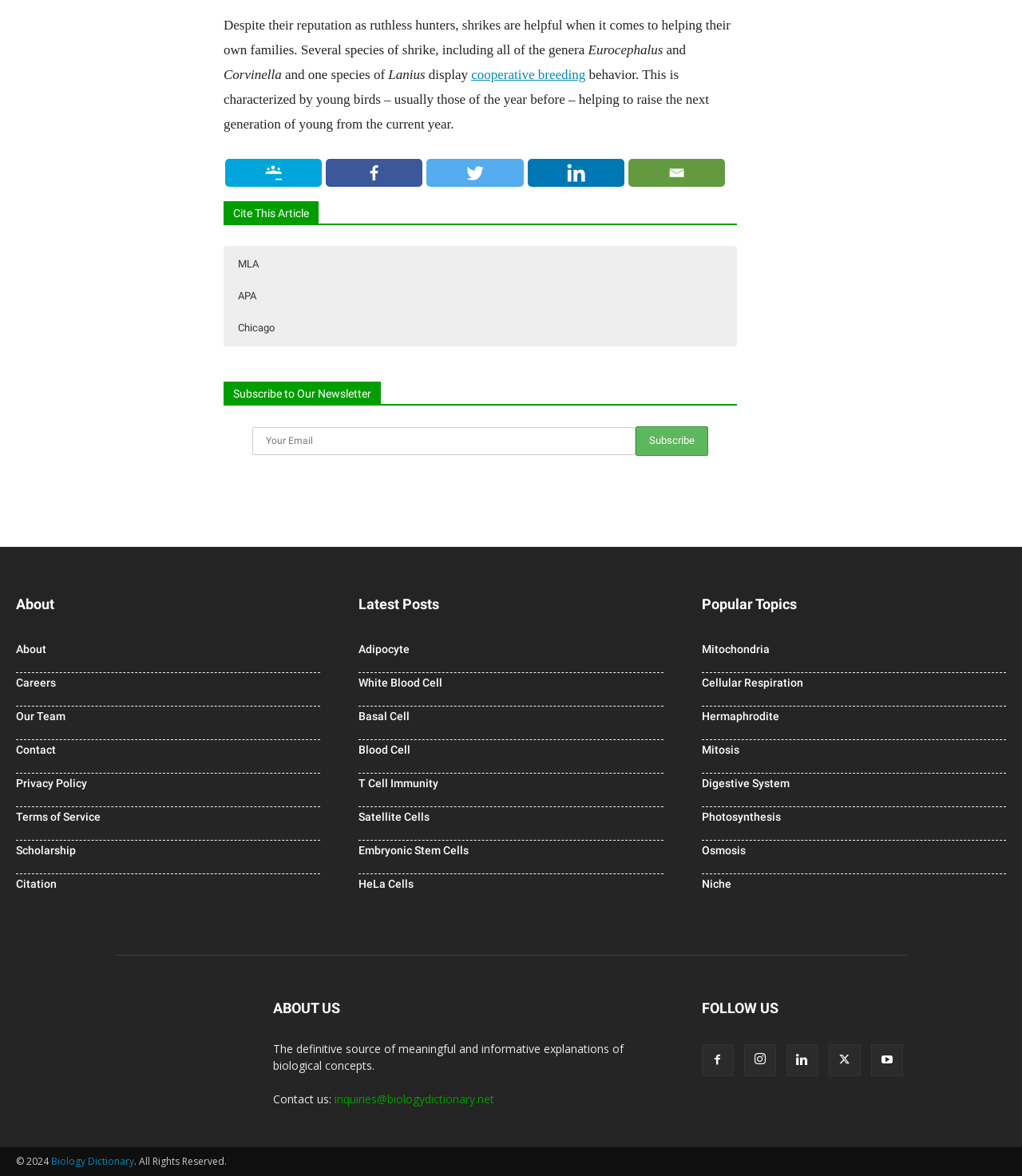What is the topic of the article on this webpage?
Provide a comprehensive and detailed answer to the question.

The article on this webpage is about shrikes, specifically their behavior and characteristics, as indicated by the text and the links provided.